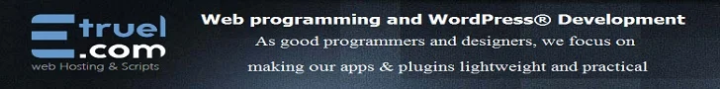Paint a vivid picture with your description of the image.

The image for Etruel.com features a stylish header that prominently showcases their expertise in web programming and WordPress® development. The text emphasizes their commitment to quality by stating, "As good programmers and designers, we focus on making our apps & plugins lightweight and practical." This underlines their design philosophy, aiming for efficiency and usability in their offerings. The color scheme and typography convey professionalism, aligning with their branding in the web hosting and scripts sector.